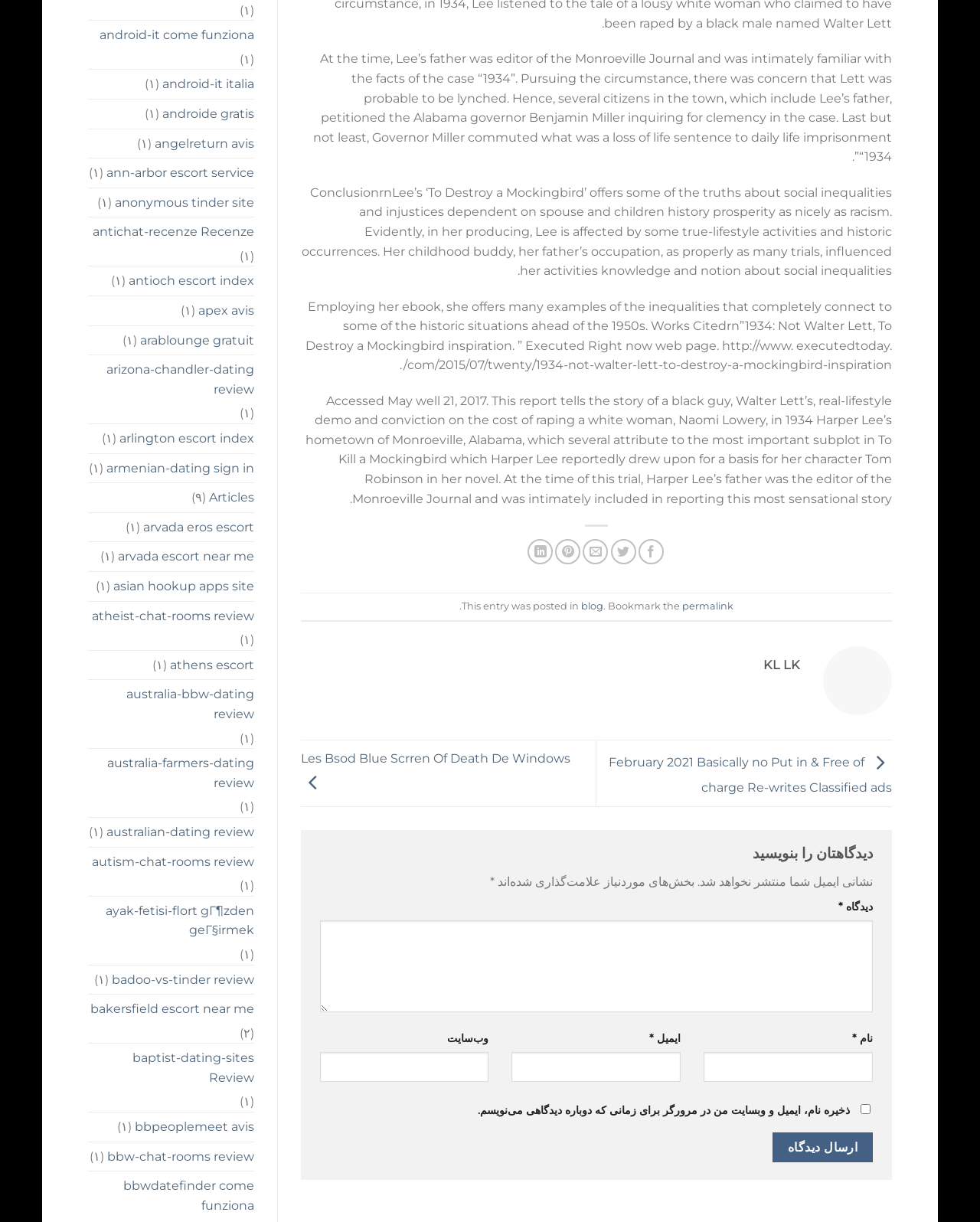Could you indicate the bounding box coordinates of the region to click in order to complete this instruction: "Email to a Friend".

[0.595, 0.441, 0.621, 0.462]